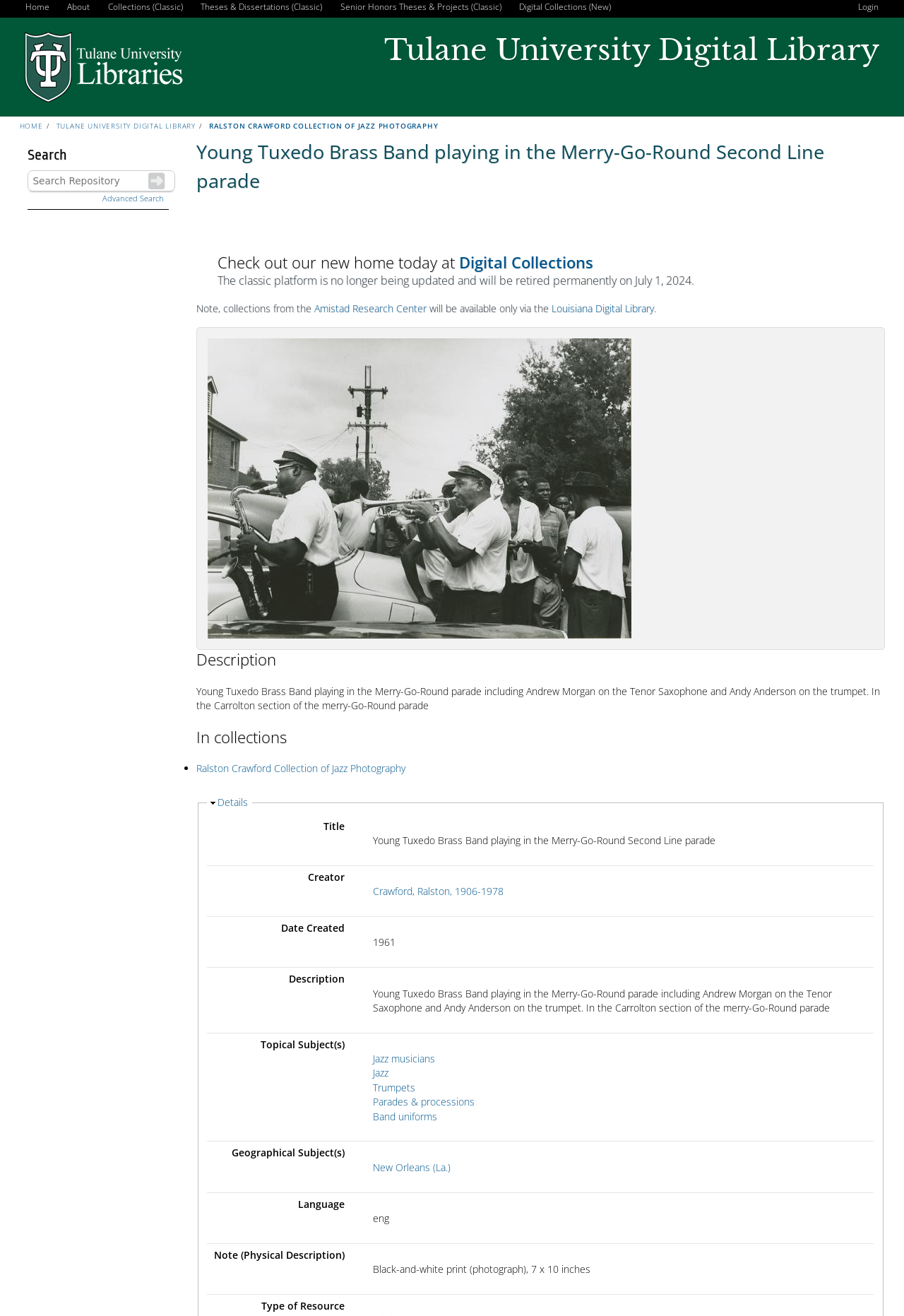Based on the visual content of the image, answer the question thoroughly: What is the name of the collection that this image belongs to?

The answer can be found in the 'In collections' section, which lists 'Ralston Crawford Collection of Jazz Photography' as the collection that this image belongs to.